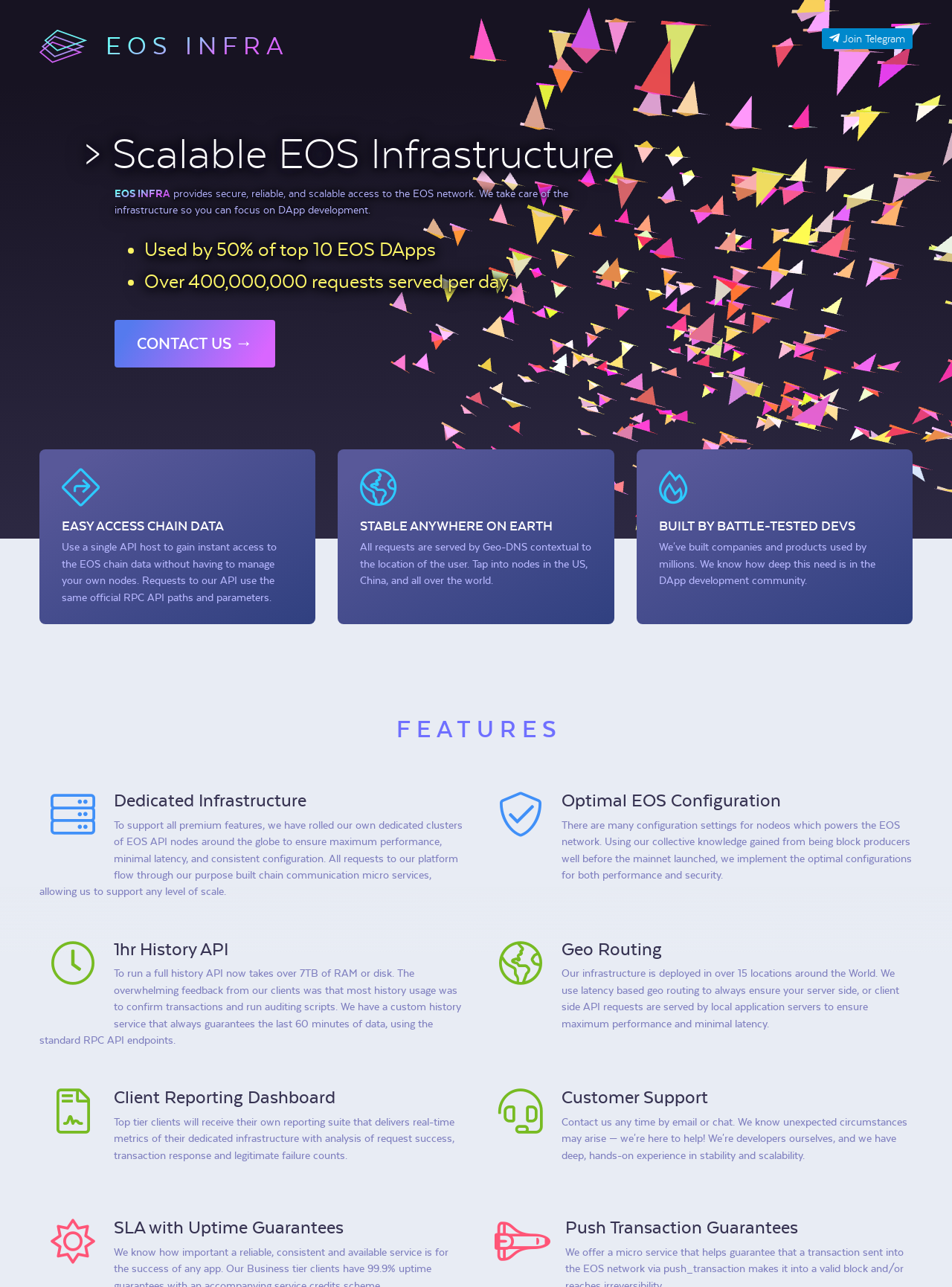Determine the bounding box coordinates for the HTML element mentioned in the following description: "Contact Us →". The coordinates should be a list of four floats ranging from 0 to 1, represented as [left, top, right, bottom].

[0.12, 0.249, 0.289, 0.286]